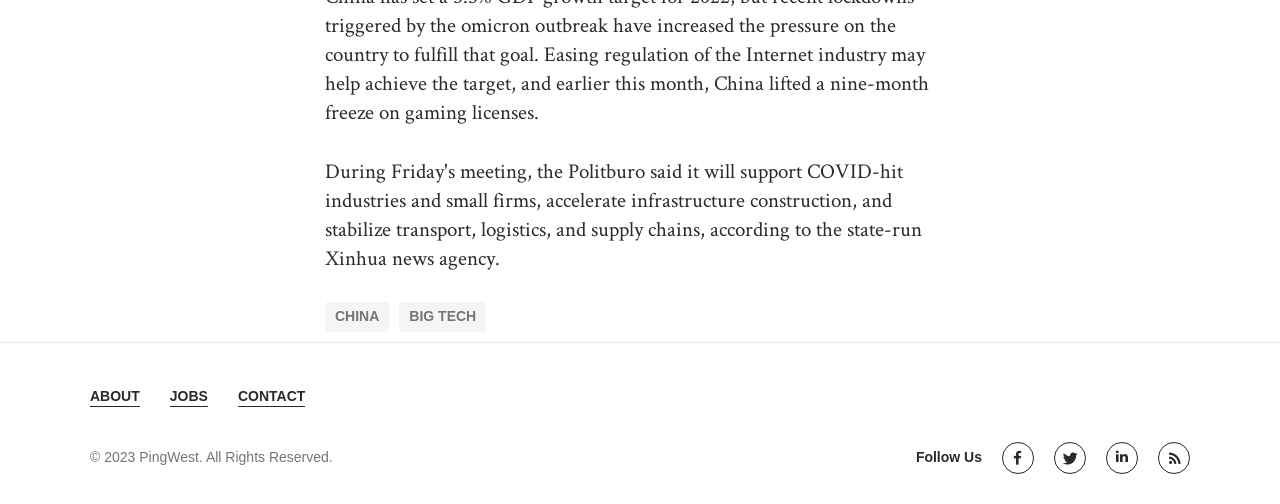Identify the bounding box for the element characterized by the following description: "parent_node: Follow Us".

[0.823, 0.876, 0.848, 0.94]